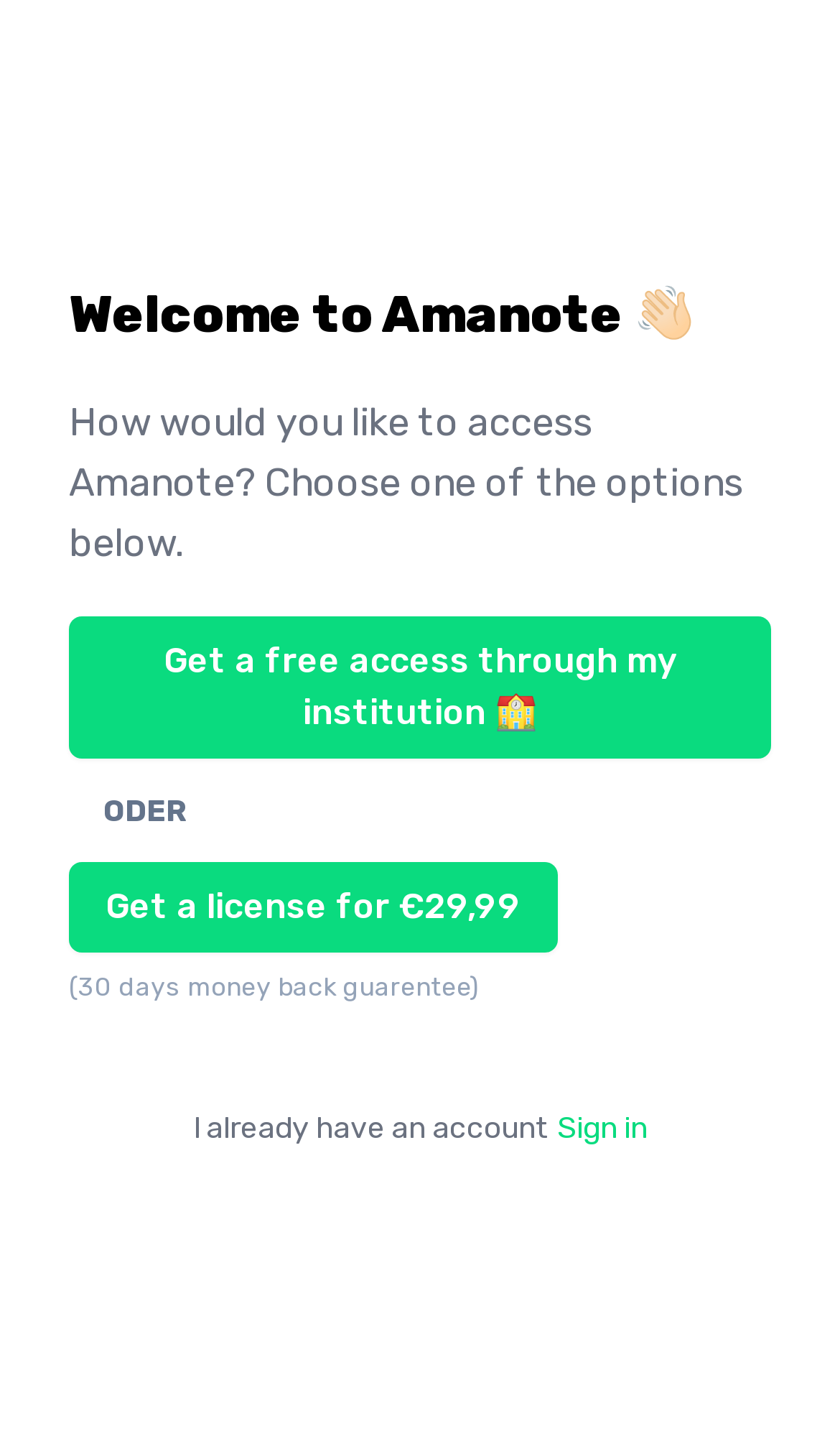Given the description "Get a license for €29,99", provide the bounding box coordinates of the corresponding UI element.

[0.082, 0.602, 0.664, 0.666]